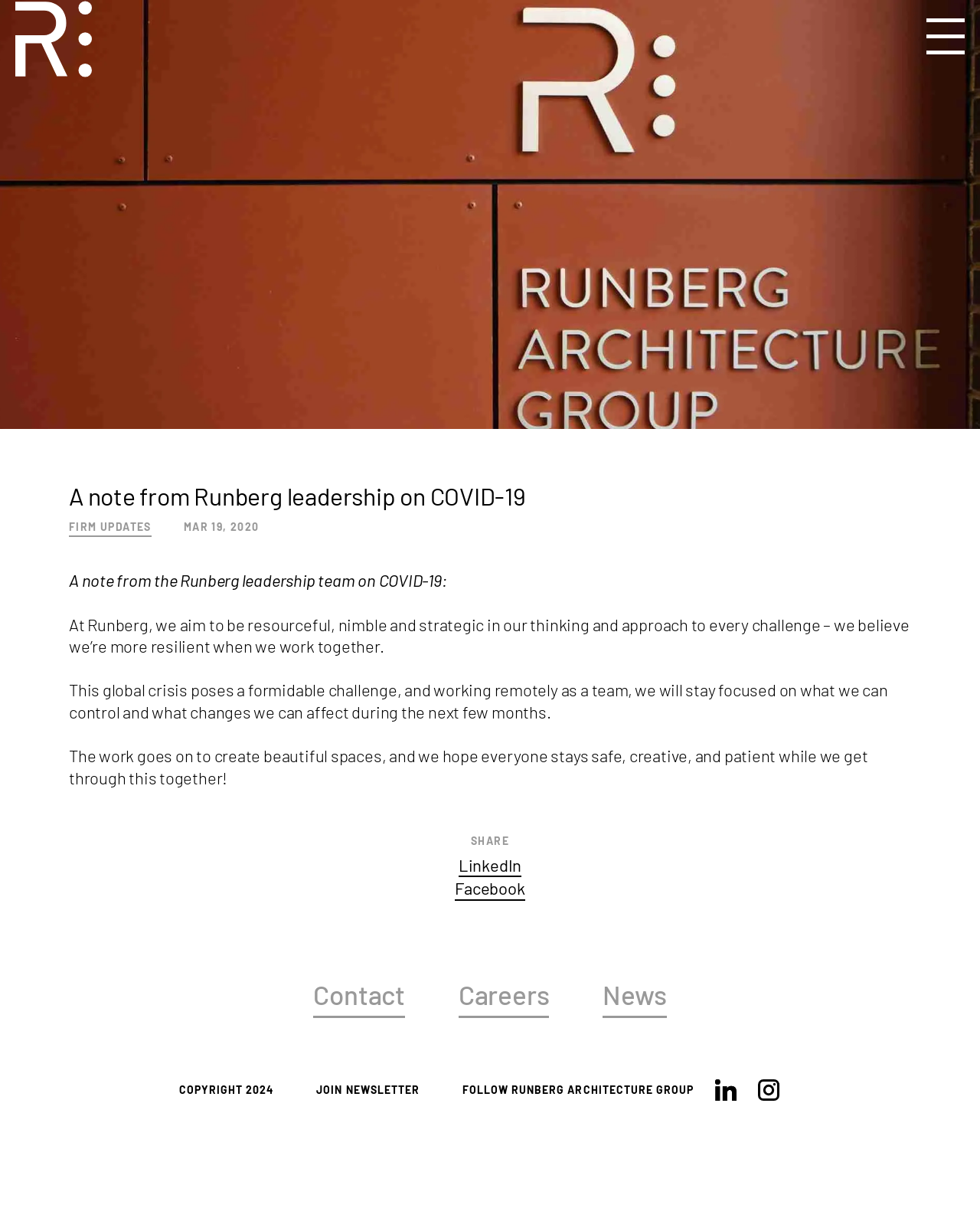What is the last sentence of the note from Runberg leadership?
Respond with a short answer, either a single word or a phrase, based on the image.

The work goes on to create beautiful spaces, and we hope everyone stays safe, creative, and patient while we get through this together!